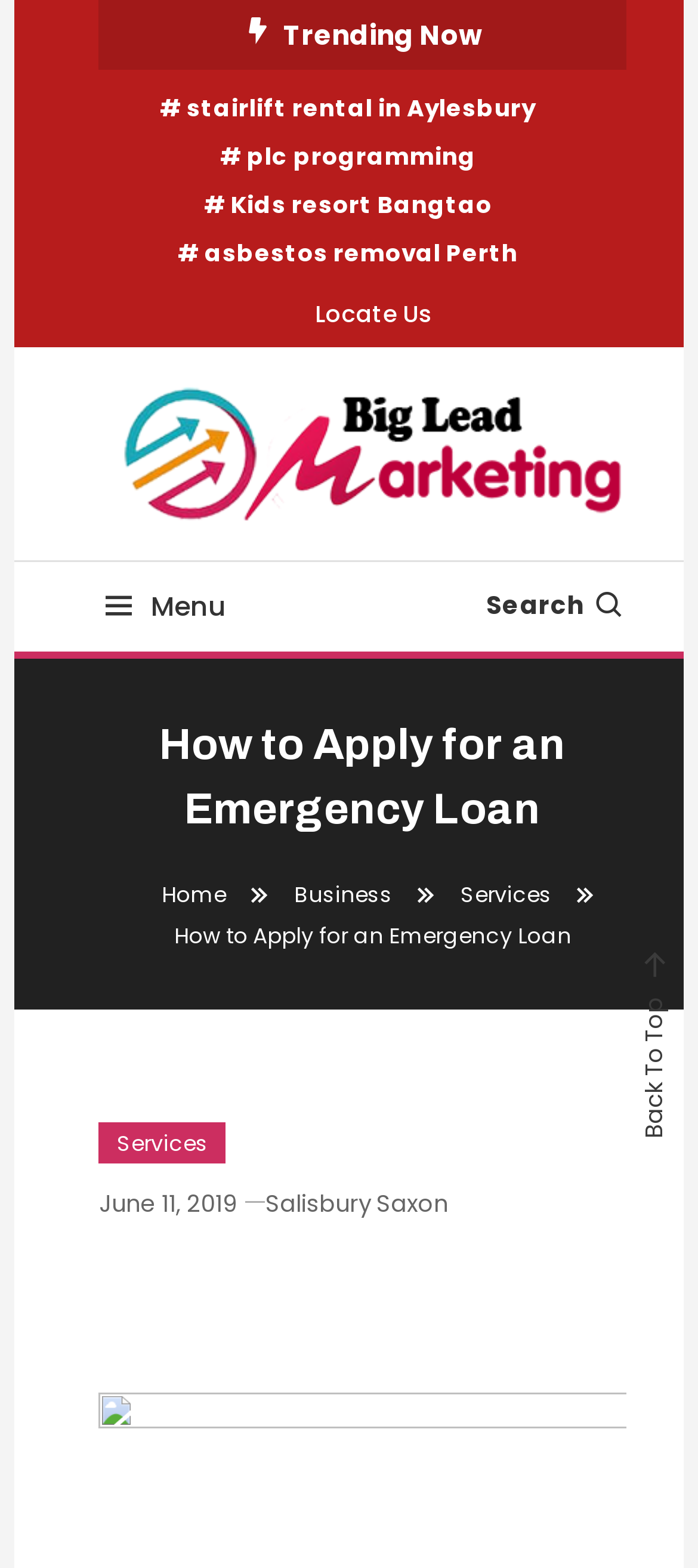What is the main topic of the webpage?
Answer the question based on the image using a single word or a brief phrase.

Emergency Loan